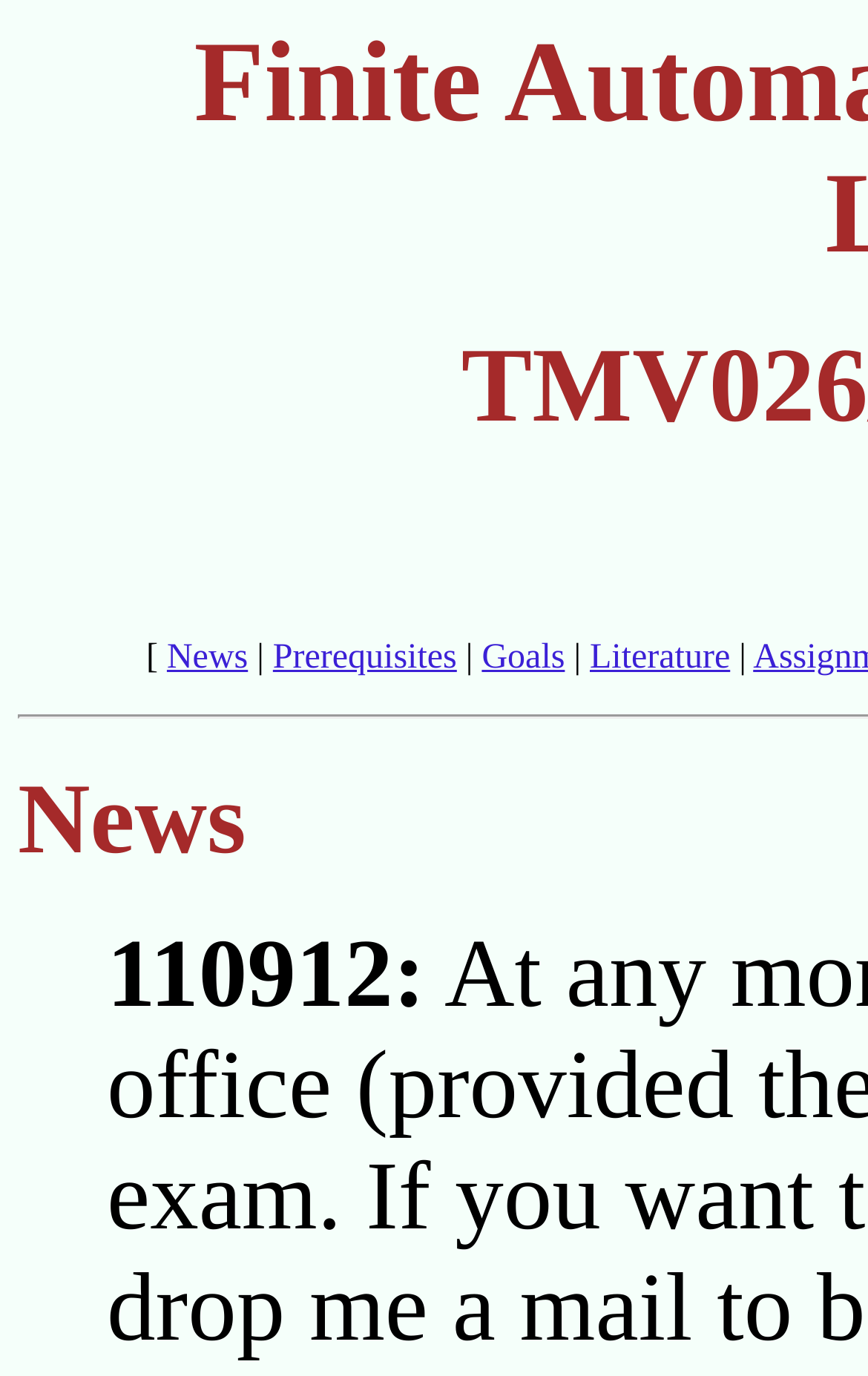Find and provide the bounding box coordinates for the UI element described here: "Literature". The coordinates should be given as four float numbers between 0 and 1: [left, top, right, bottom].

[0.679, 0.465, 0.841, 0.492]